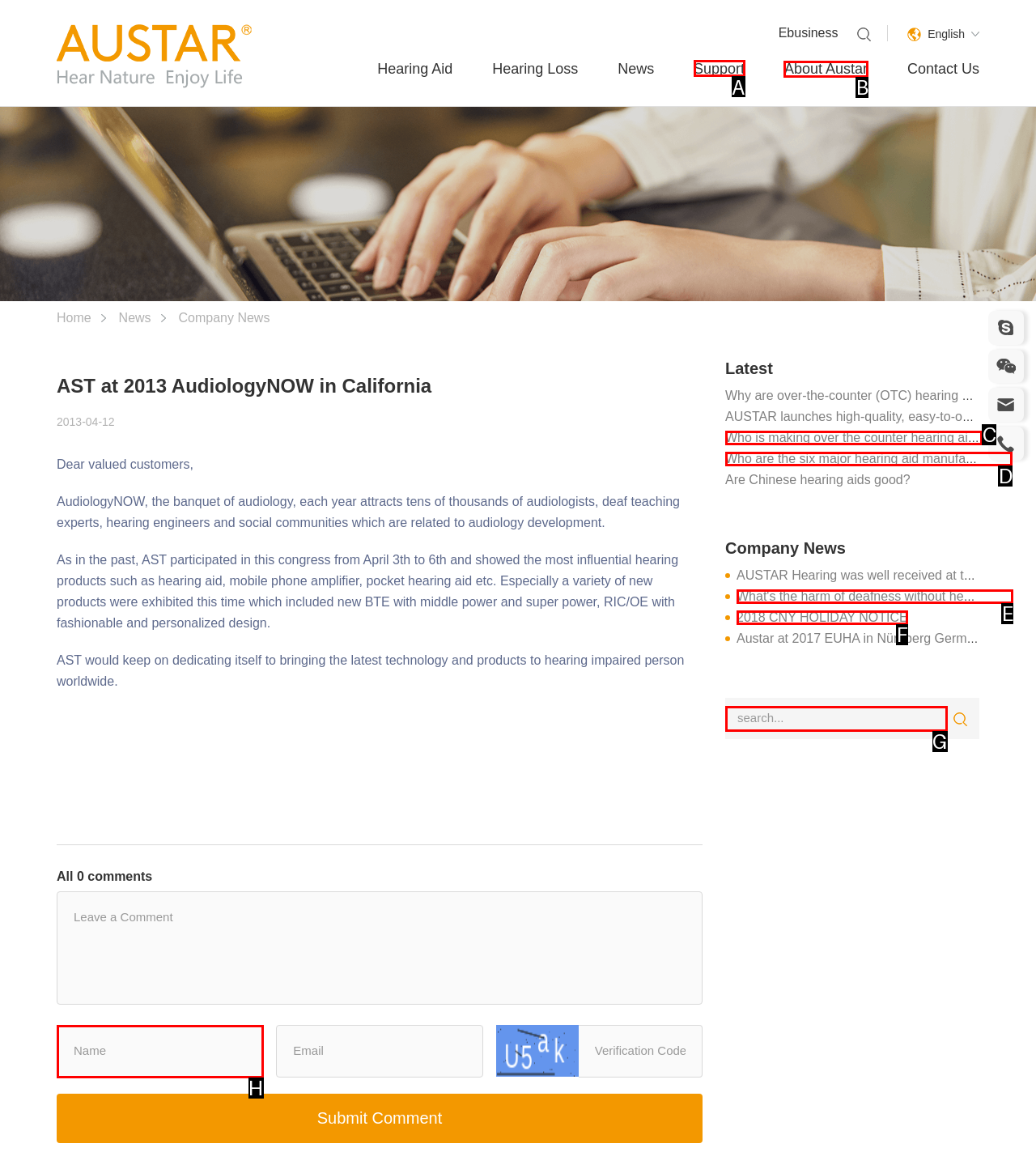Decide which letter you need to select to fulfill the task: Click on the 'About Austar' link
Answer with the letter that matches the correct option directly.

B